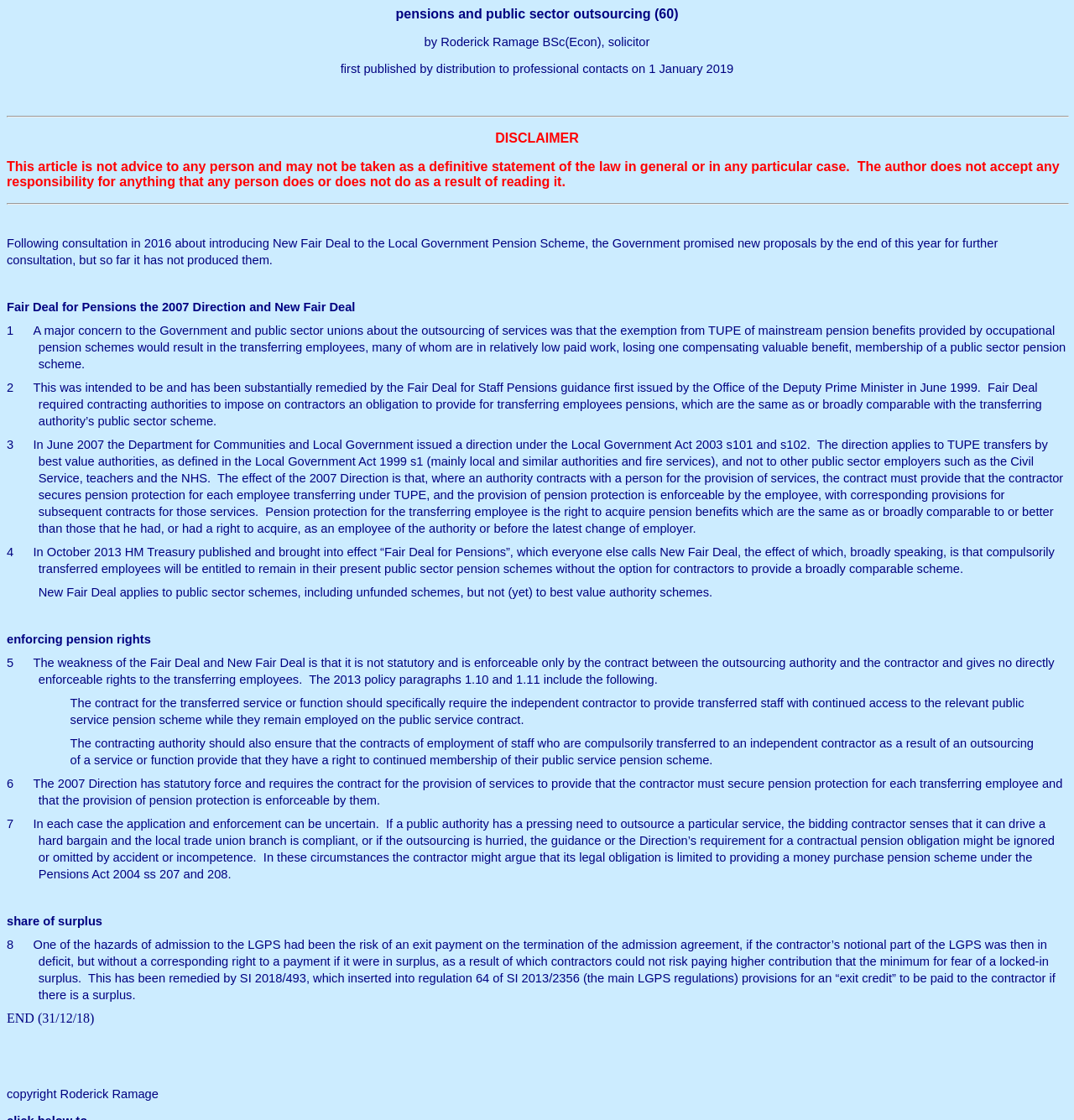What is the author's profession?
Give a one-word or short-phrase answer derived from the screenshot.

solicitor